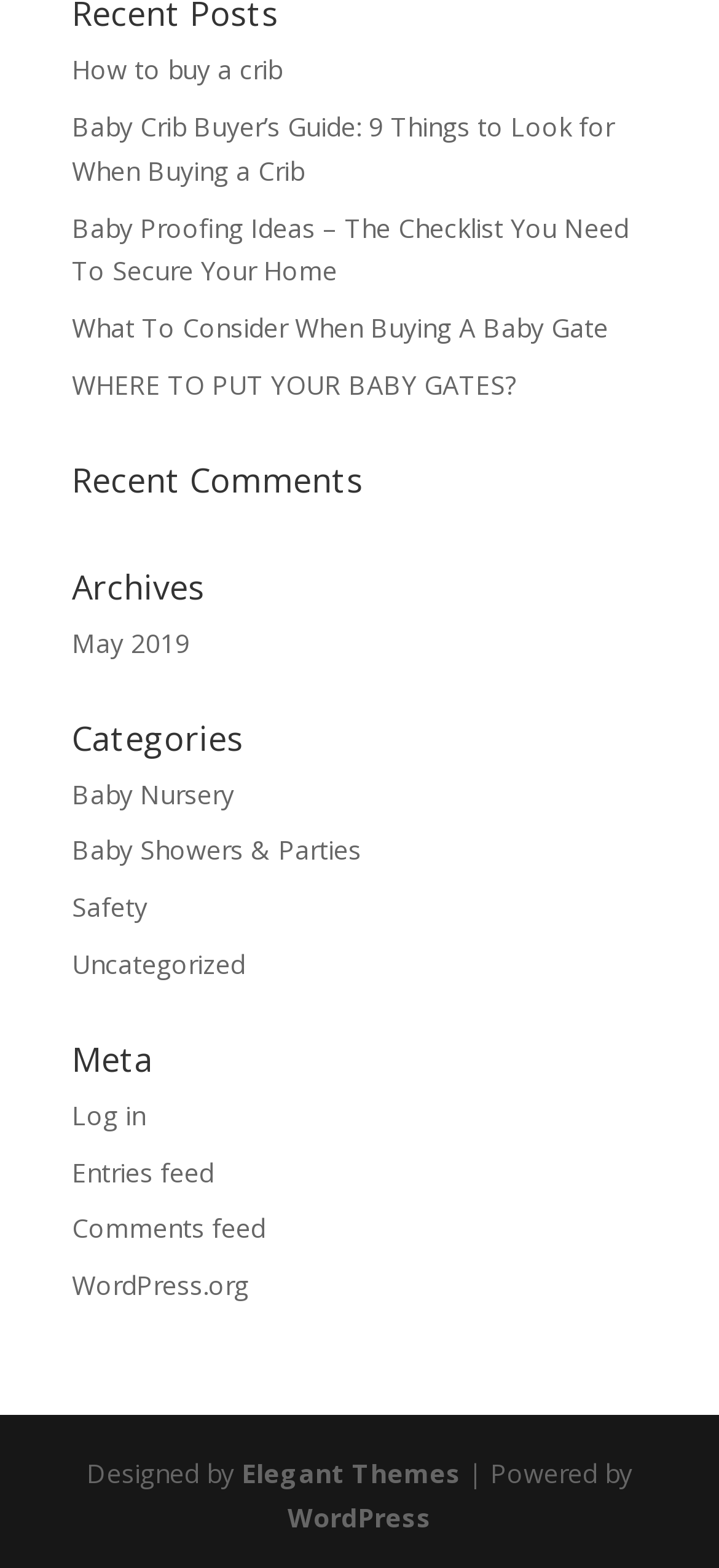What is the name of the content management system?
Use the information from the screenshot to give a comprehensive response to the question.

At the bottom of the webpage, there is a credit section that says 'Powered by WordPress', which indicates that the content management system used is WordPress.